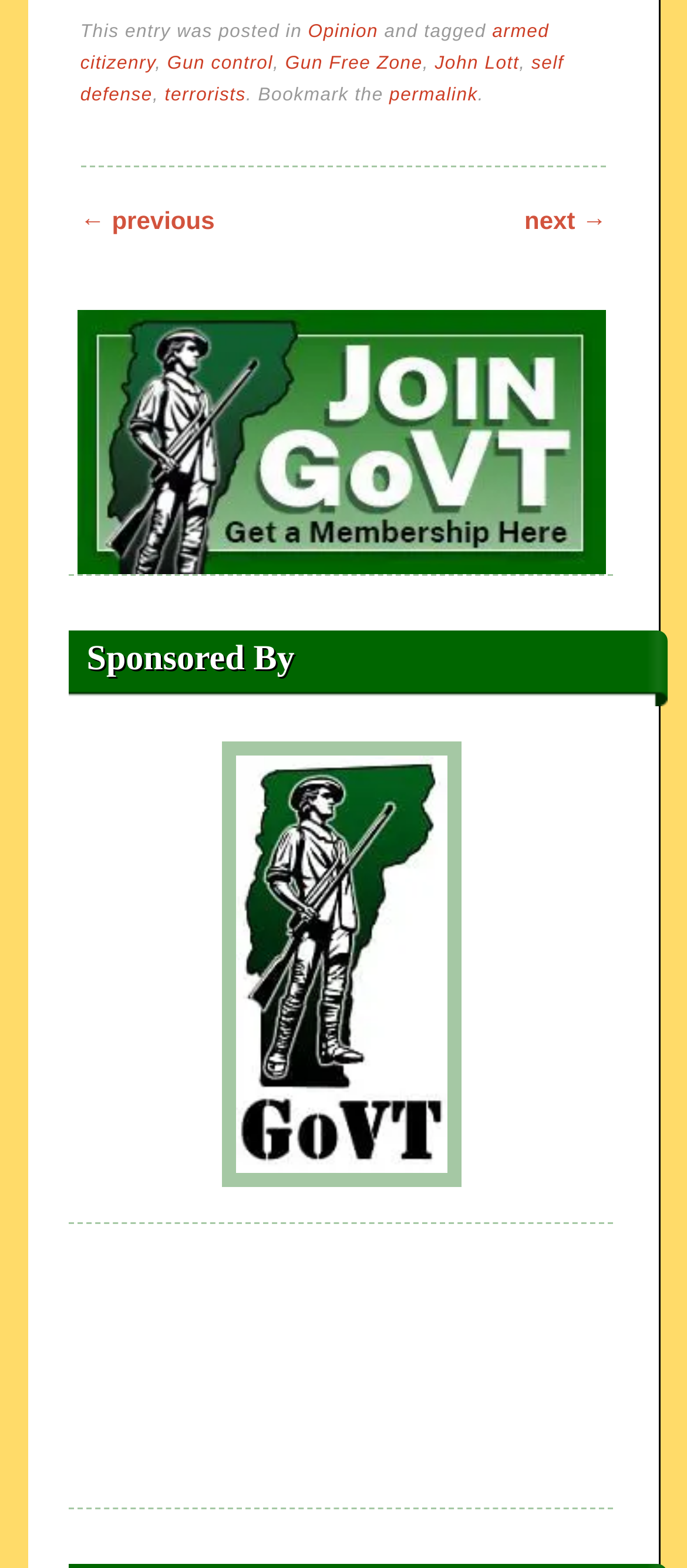Find the bounding box coordinates of the clickable region needed to perform the following instruction: "Click on the 'Join Gun Owners of Vermont' link". The coordinates should be provided as four float numbers between 0 and 1, i.e., [left, top, right, bottom].

[0.112, 0.345, 0.881, 0.363]